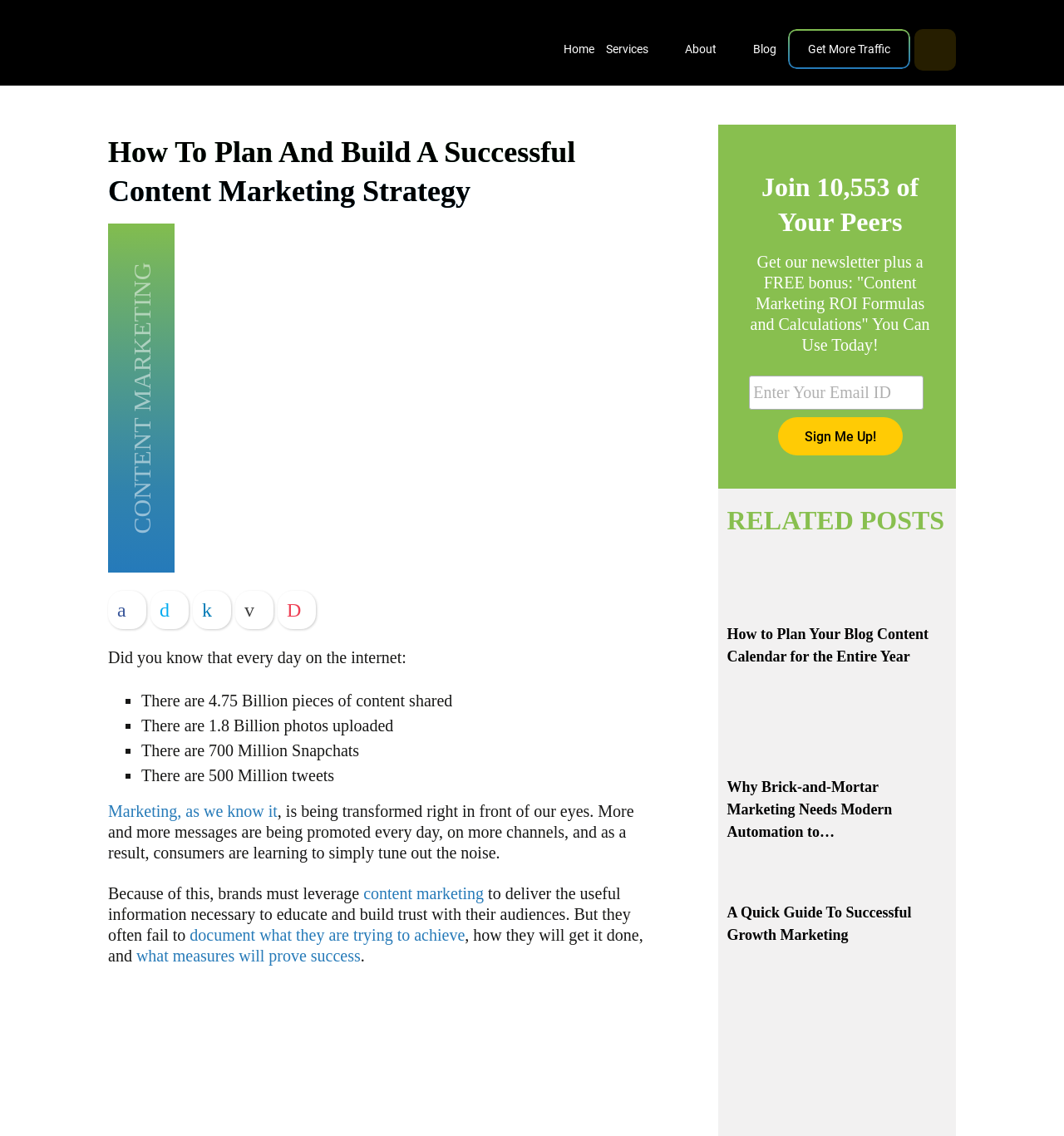Summarize the webpage with a detailed and informative caption.

This webpage is about content marketing strategy and is titled "How To Plan And Build A Successful Content Marketing Strategy - Marketing Insider Group". At the top, there is a logo and a link to "Marketing Insider Group" on the left, and a navigation menu with links to "Home", "Services", "About", "Blog", and "Contact Us" on the right. Below the navigation menu, there is a search bar with a placeholder text "Search for:".

The main content of the webpage starts with a heading "How To Plan And Build A Successful Content Marketing Strategy" followed by a figure with links to social media platforms such as Facebook, Twitter, LinkedIn, and Email. Below the figure, there is a list of interesting facts about the internet, including the number of content shared, photos uploaded, Snapchats, and tweets.

The main article starts with a paragraph discussing how marketing is being transformed and how brands need to leverage content marketing to deliver useful information to their audiences. The article highlights the importance of documenting what brands are trying to achieve, how they will get it done, and what measures will prove success.

On the right side of the webpage, there is a complementary section with a heading "Join 10,553 of Your Peers" and a call-to-action to sign up for a newsletter and receive a free bonus. Below this section, there is another complementary section with a heading "RELATED POSTS" and links to three related articles, each with a figure and a brief summary.

At the bottom of the webpage, there is a link to an unknown page.